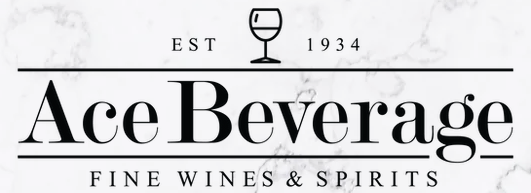Answer the question in a single word or phrase:
What is the texture of the background?

Marble